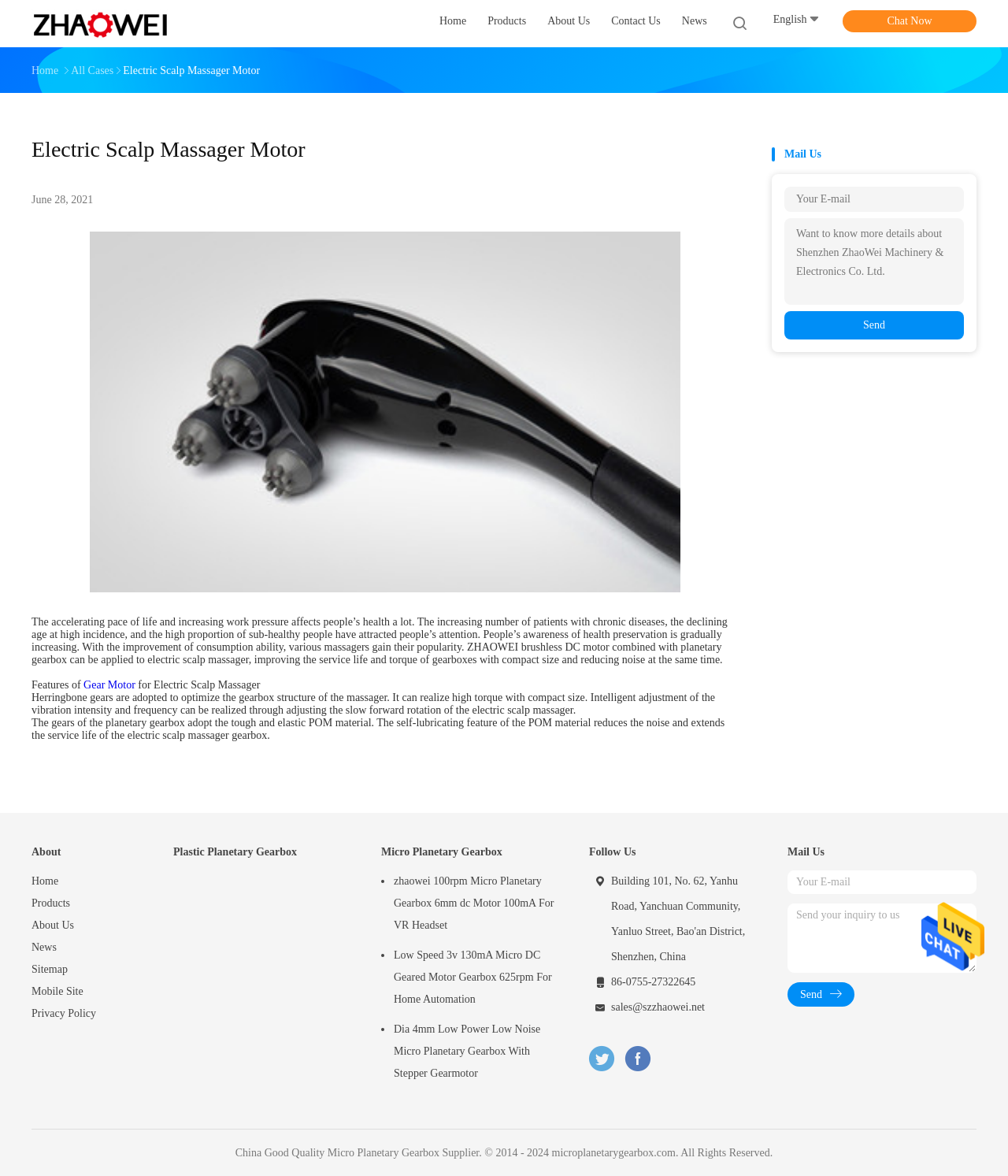Locate the bounding box coordinates of the clickable area to execute the instruction: "Click Home". Provide the coordinates as four float numbers between 0 and 1, represented as [left, top, right, bottom].

[0.436, 0.011, 0.463, 0.029]